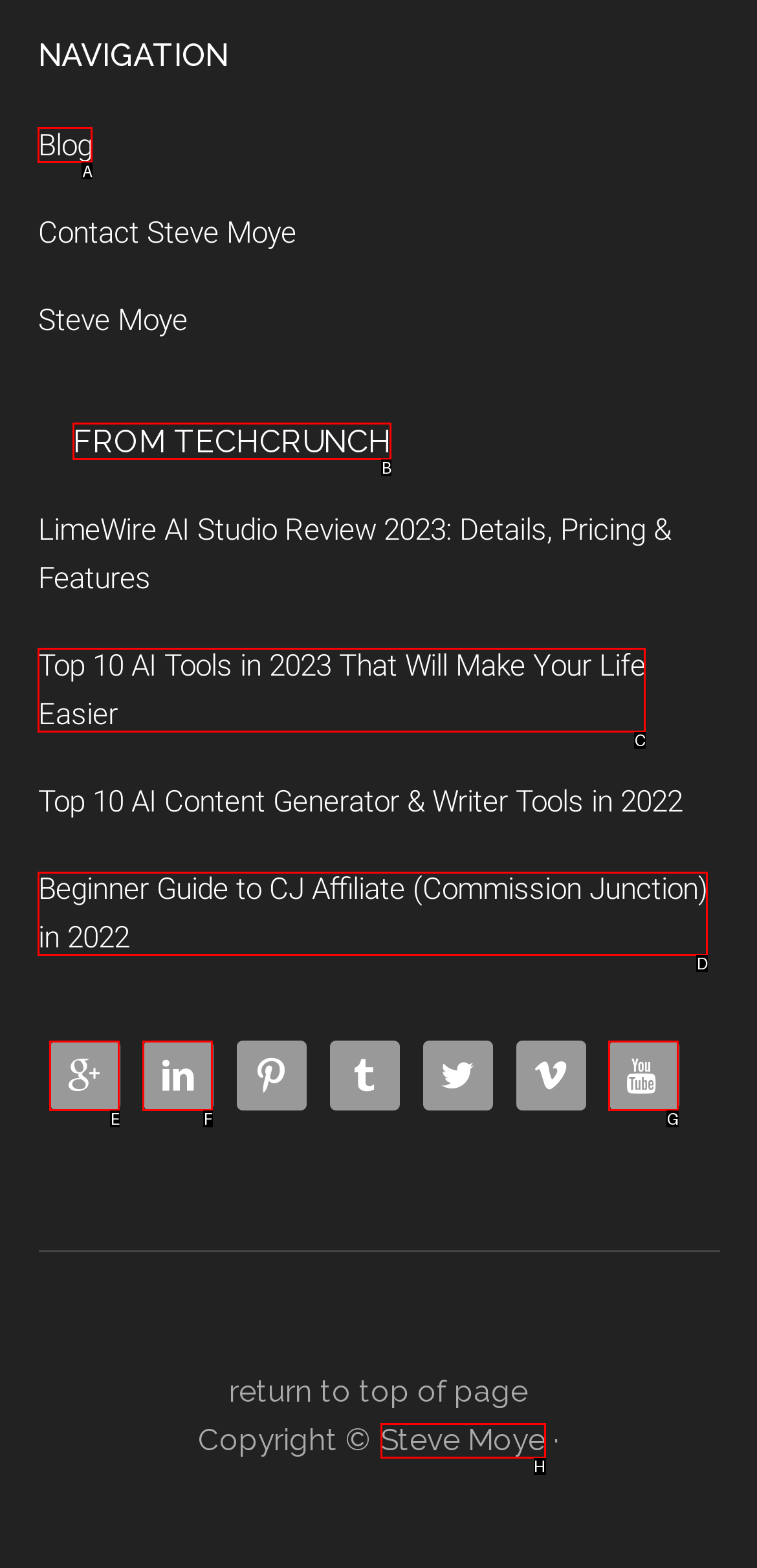Tell me the letter of the UI element I should click to accomplish the task: go to blog based on the choices provided in the screenshot.

A